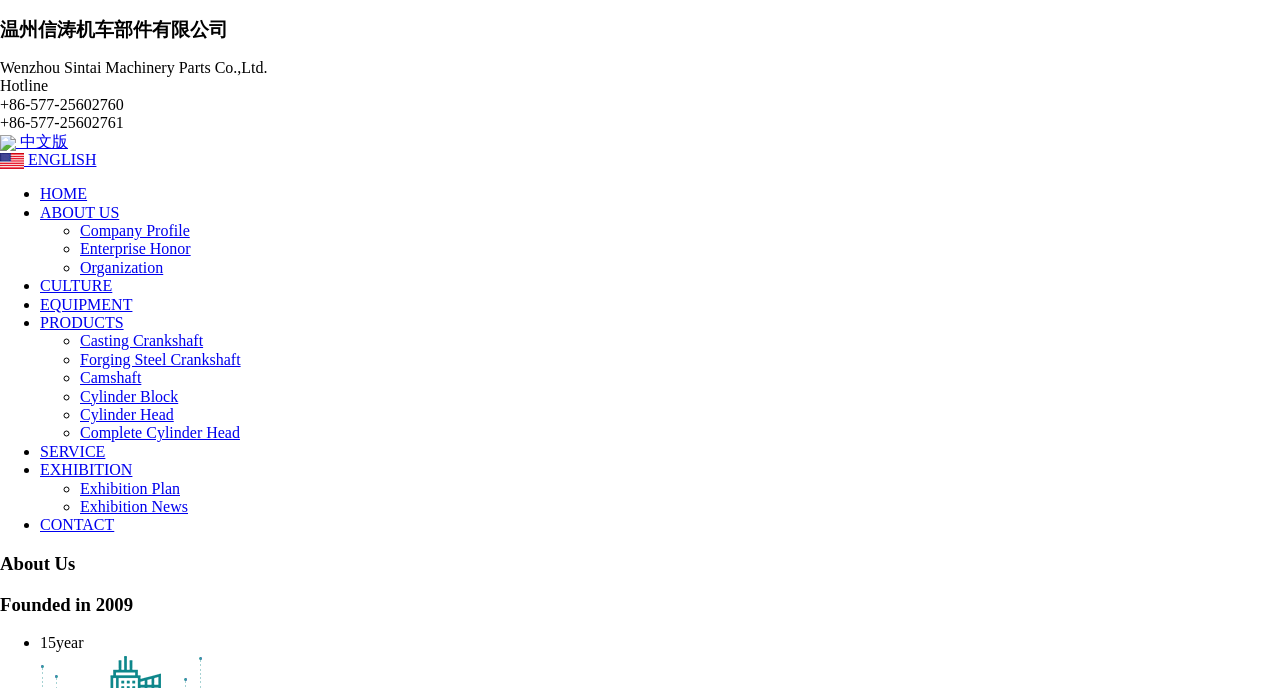Create a full and detailed caption for the entire webpage.

The webpage is about WENZHOU SINTAI MACHINERY PARTS CO.,LTD., a machinery parts company. At the top, there is a heading in Chinese characters, followed by the company name in English. Below this, there are hotline numbers and links to switch between Chinese and English versions of the website.

On the left side, there is a navigation menu with links to different sections of the website, including HOME, ABOUT US, CULTURE, EQUIPMENT, PRODUCTS, SERVICE, EXHIBITION, and CONTACT. Each section has a list of sub-links, indicated by list markers (• or ◦). The sub-links are organized in a hierarchical structure, with the main links on the left and the sub-links indented below them.

In the main content area, there is a heading "About Us" followed by a brief description of the company, including the year it was founded. There is also a list of years, with the number "15" and the word "year" next to it.

Overall, the webpage has a simple and organized layout, with clear headings and concise text. The navigation menu on the left provides easy access to different sections of the website.